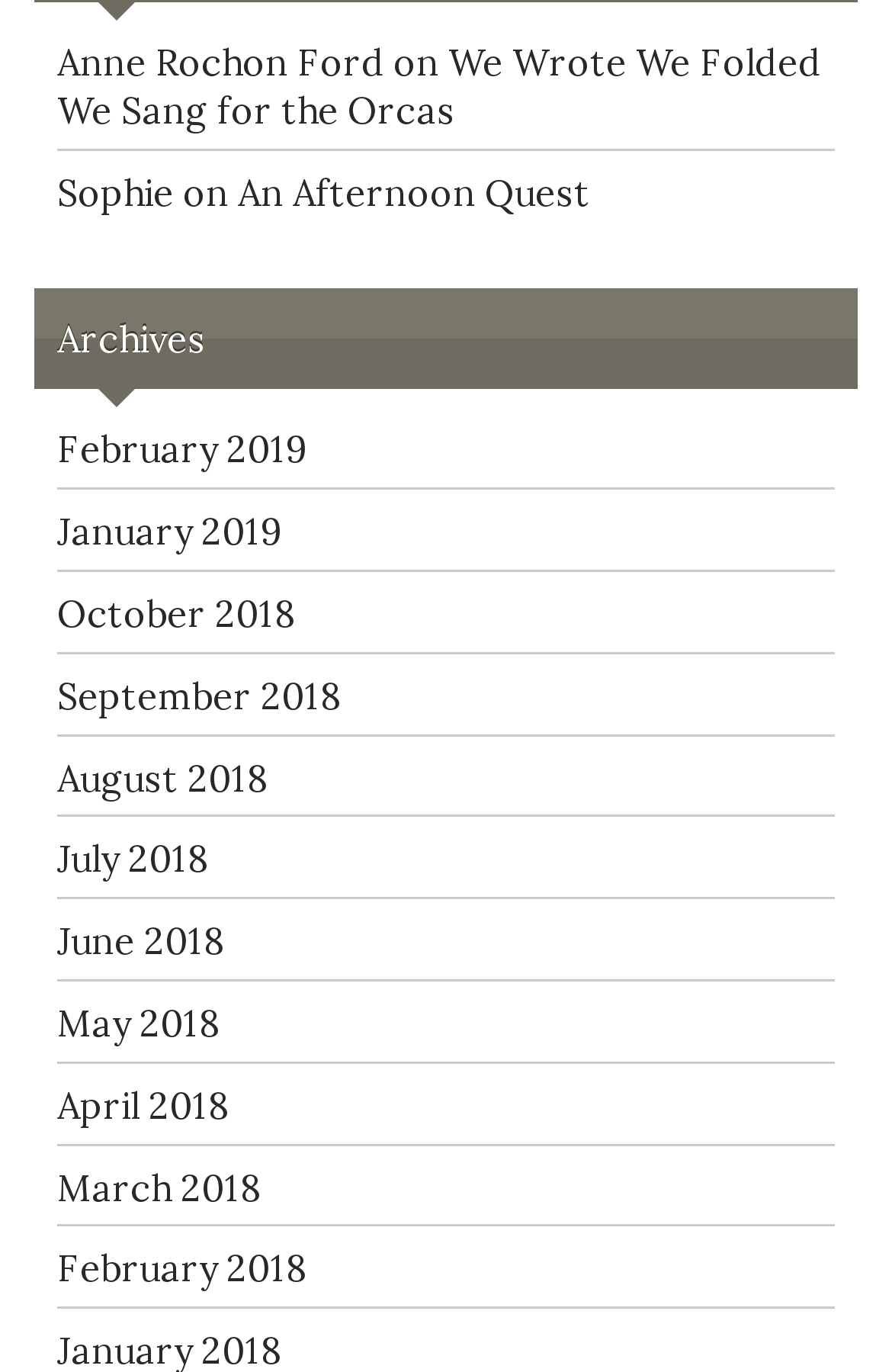Please look at the image and answer the question with a detailed explanation: What is the title of the first link?

The first link on the webpage has the title 'We Wrote We Folded We Sang for the Orcas', which suggests that it is a written work or a publication.